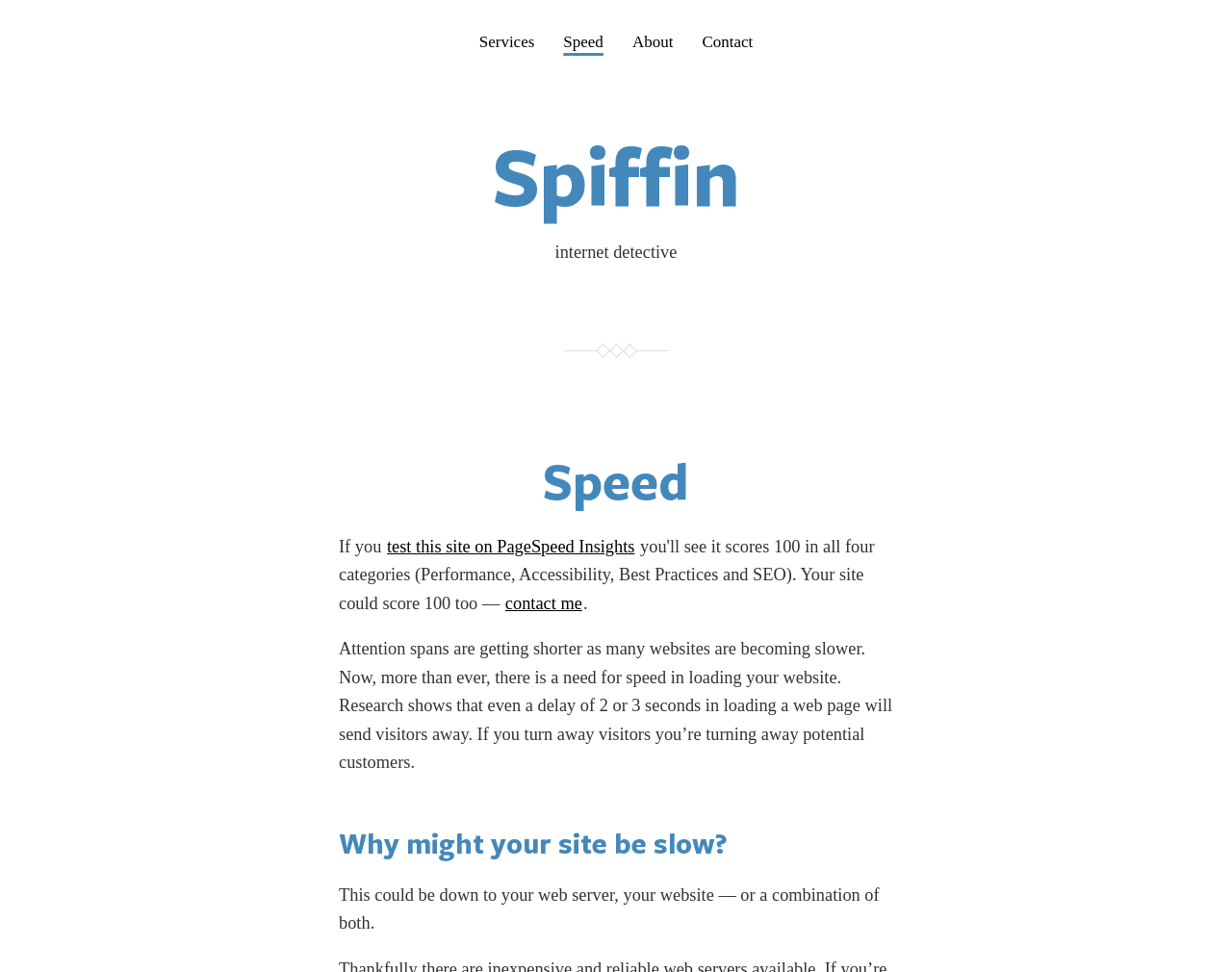Give a concise answer using only one word or phrase for this question:
What is the name of the internet detective?

Spiffin